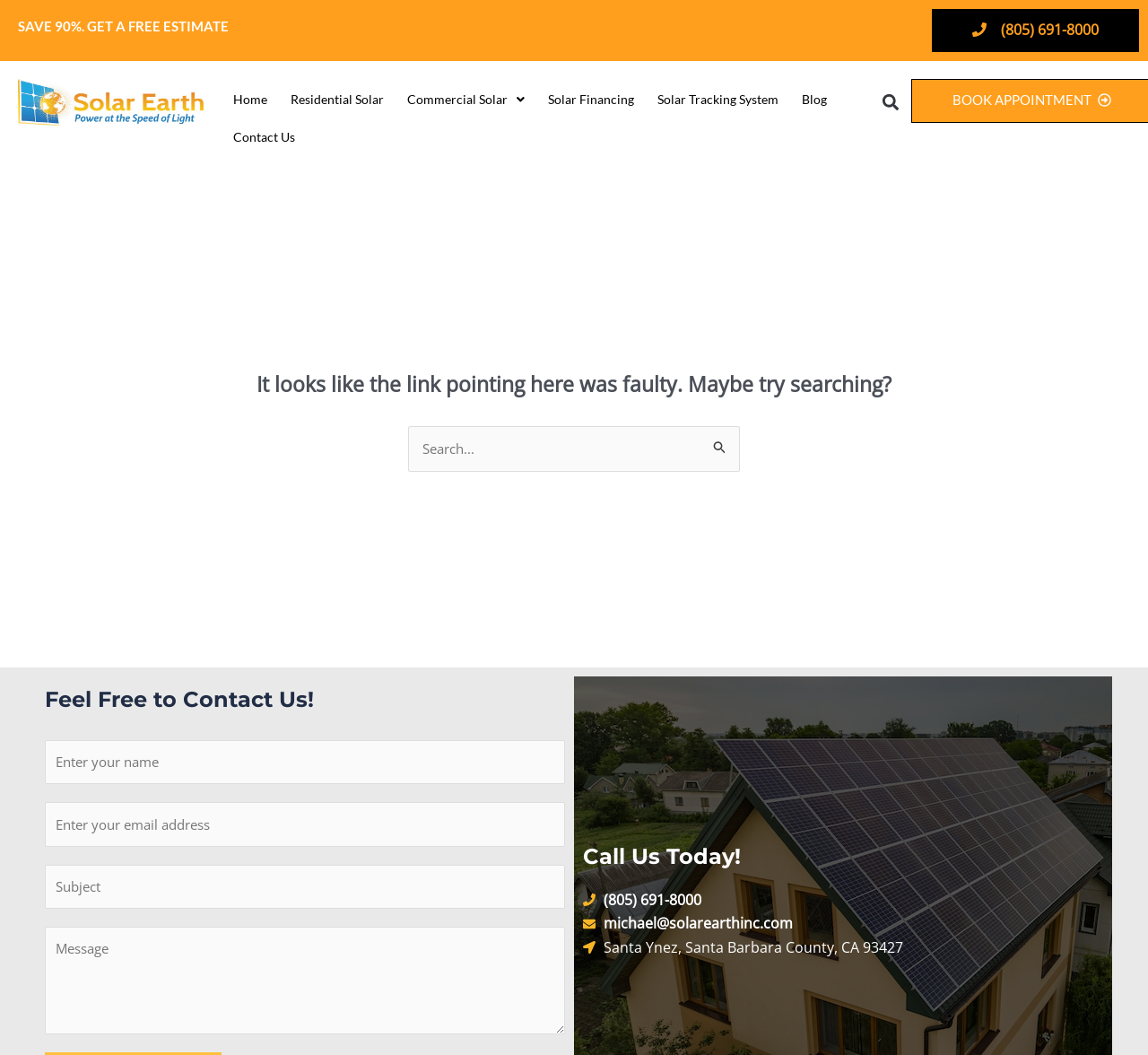What is the company name of the website?
Provide an in-depth answer to the question, covering all aspects.

The company name can be found in the top-left corner of the webpage, next to the logo, and also in the link 'solar earth inc' which is a navigation link.